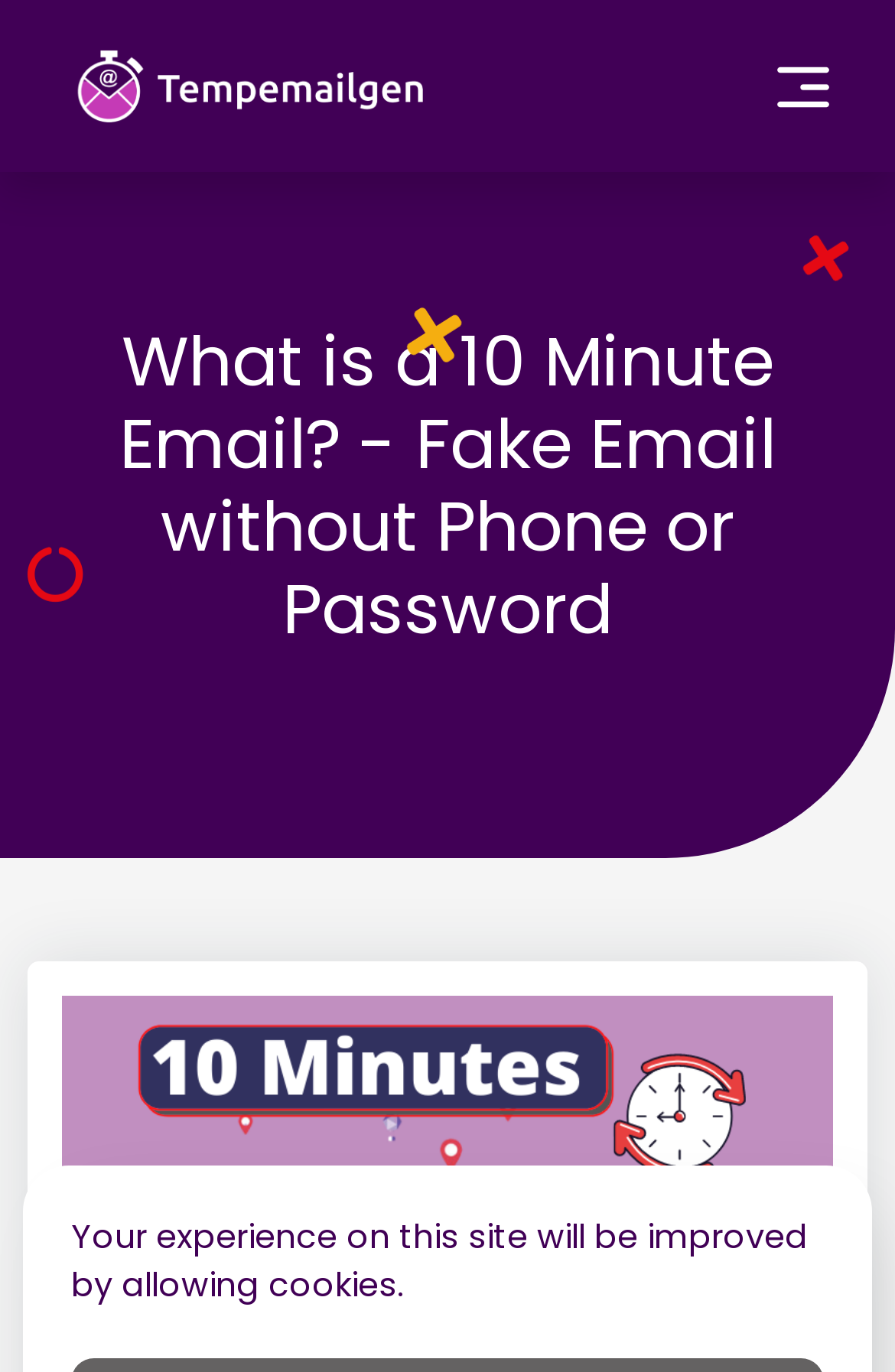Please identify the primary heading on the webpage and return its text.

What is a 10 Minute Email? - Fake Email without Phone or Password